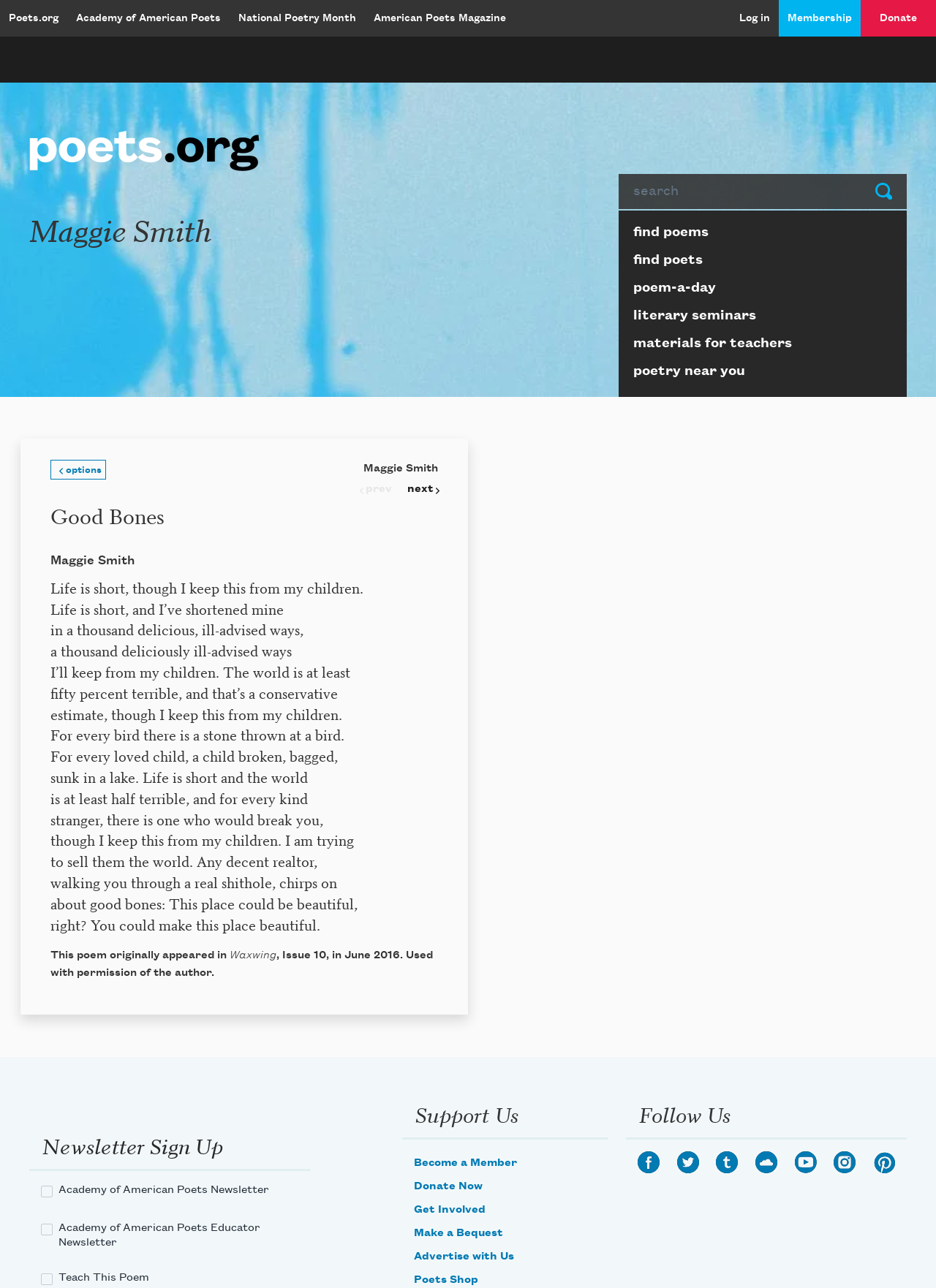Can you provide the bounding box coordinates for the element that should be clicked to implement the instruction: "Donate to the Academy of American Poets"?

[0.931, 0.008, 0.989, 0.021]